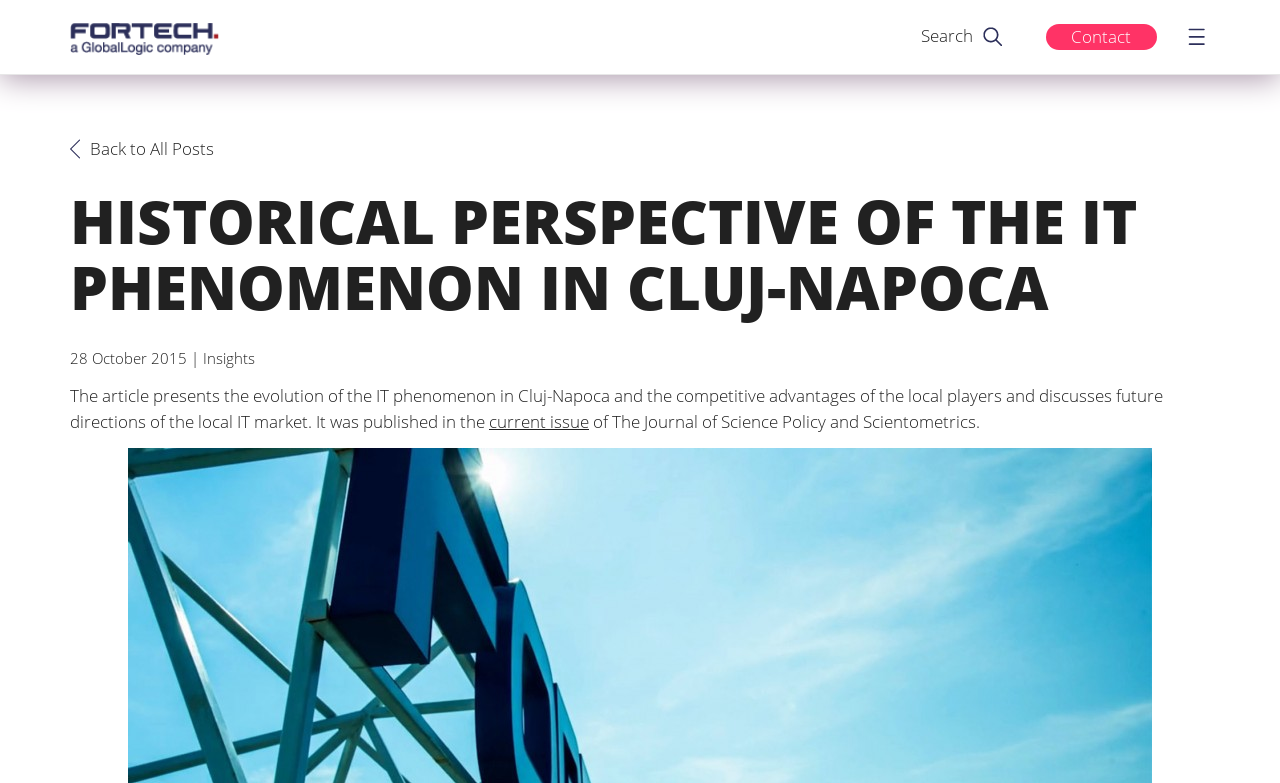Extract the bounding box for the UI element that matches this description: "Outsourcing".

[0.134, 0.199, 0.277, 0.245]